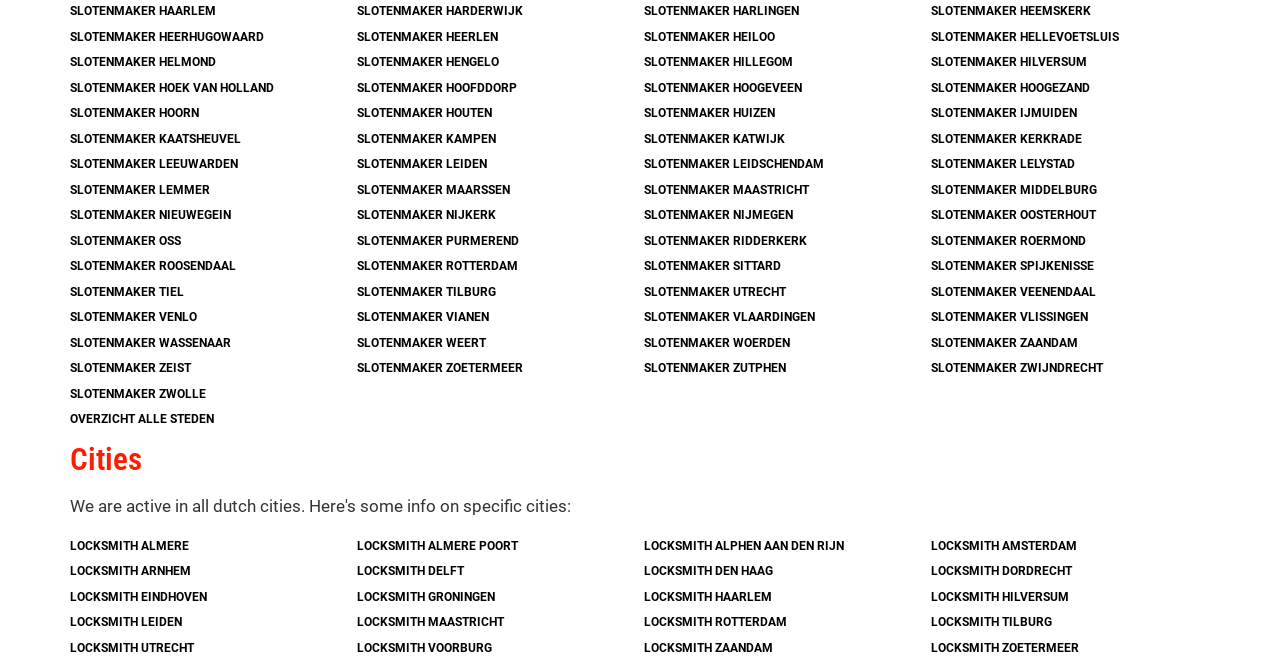Determine the bounding box for the described HTML element: "Locksmith Alphen aan Den Rijn". Ensure the coordinates are four float numbers between 0 and 1 in the format [left, top, right, bottom].

[0.503, 0.811, 0.699, 0.85]